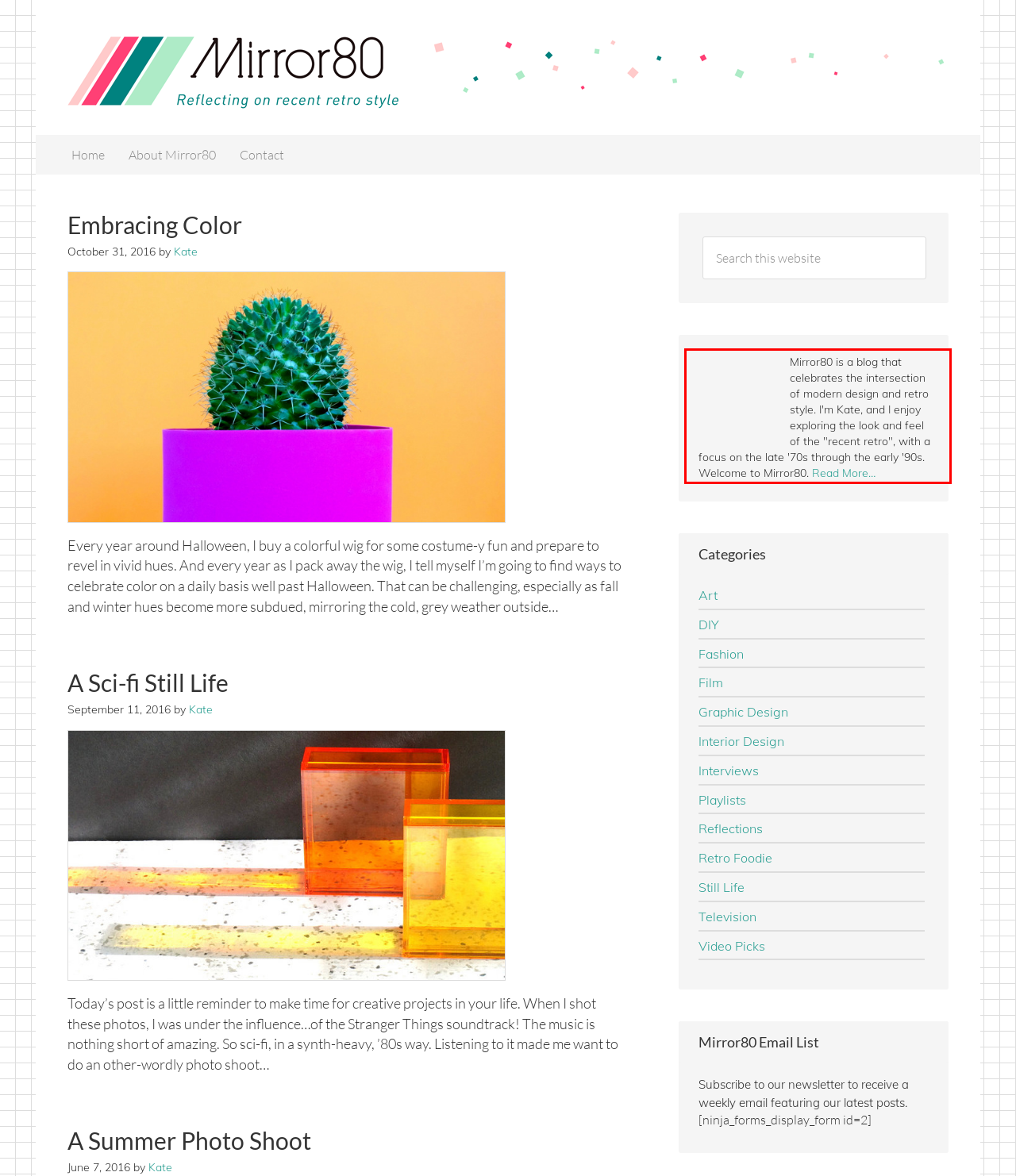The screenshot provided shows a webpage with a red bounding box. Apply OCR to the text within this red bounding box and provide the extracted content.

Mirror80 is a blog that celebrates the intersection of modern design and retro style. I'm Kate, and I enjoy exploring the look and feel of the "recent retro", with a focus on the late '70s through the early '90s. Welcome to Mirror80. Read More…